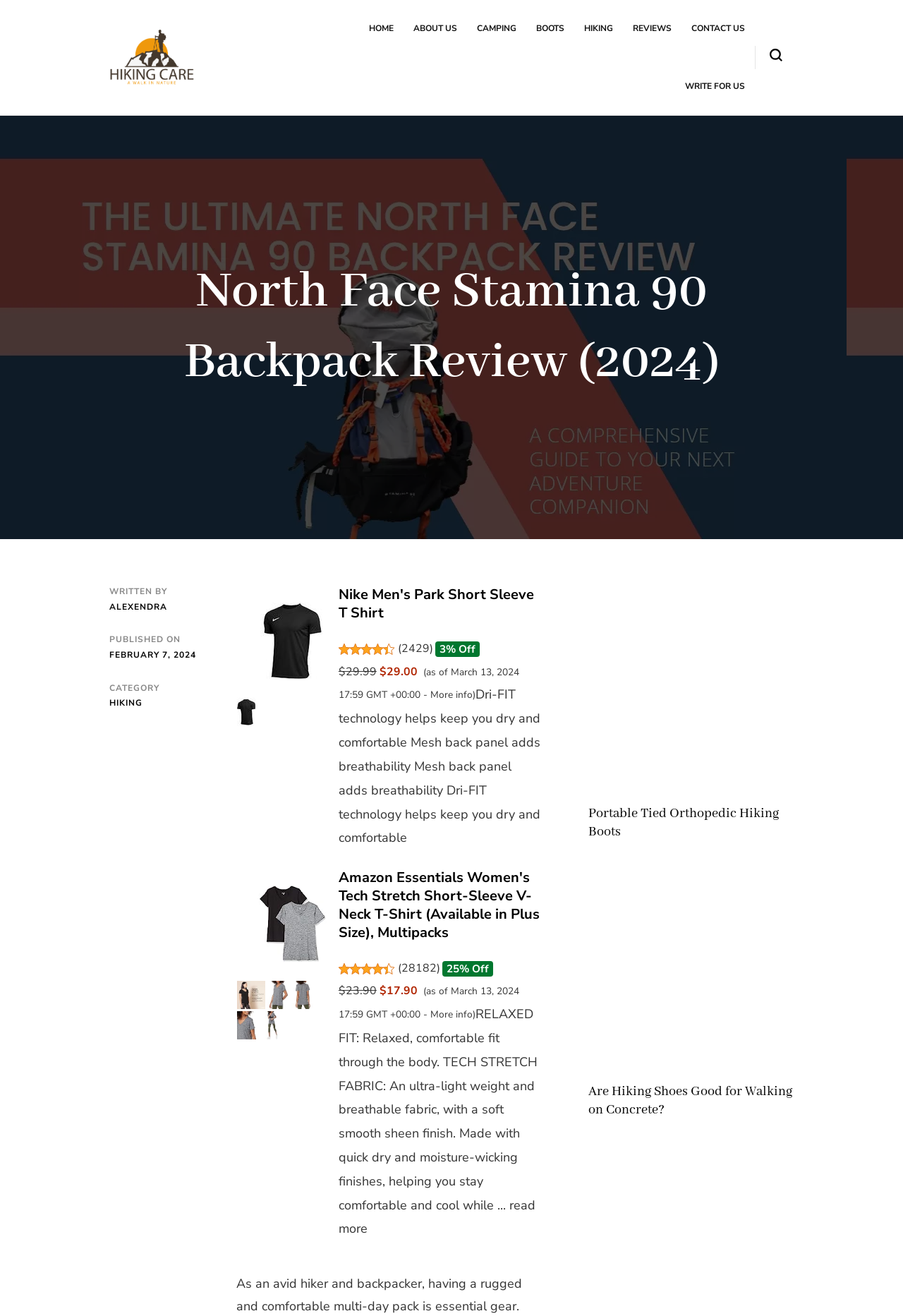Bounding box coordinates are to be given in the format (top-left x, top-left y, bottom-right x, bottom-right y). All values must be floating point numbers between 0 and 1. Provide the bounding box coordinate for the UI element described as: More info

[0.476, 0.523, 0.523, 0.533]